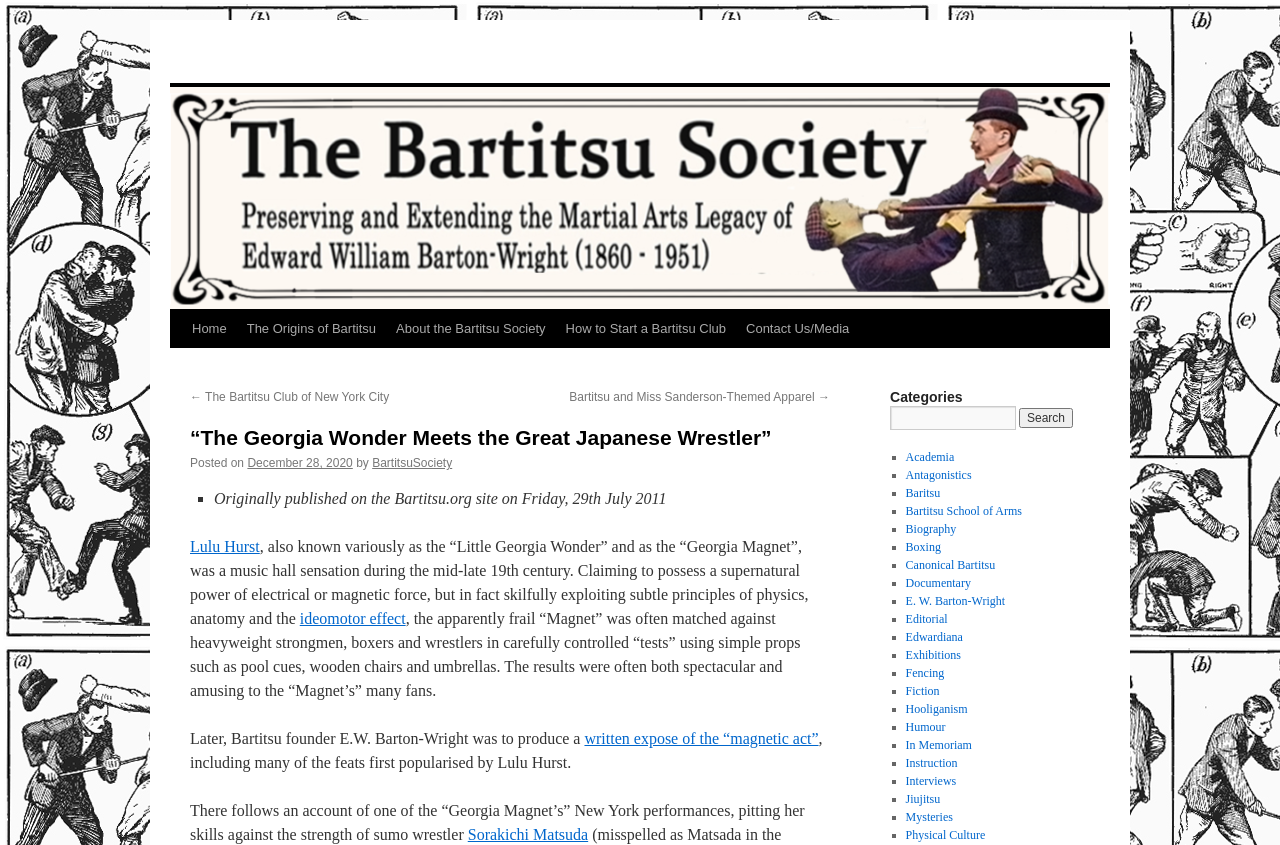Find the bounding box coordinates for the area you need to click to carry out the instruction: "Learn about 'Lulu Hurst'". The coordinates should be four float numbers between 0 and 1, indicated as [left, top, right, bottom].

[0.148, 0.637, 0.203, 0.657]